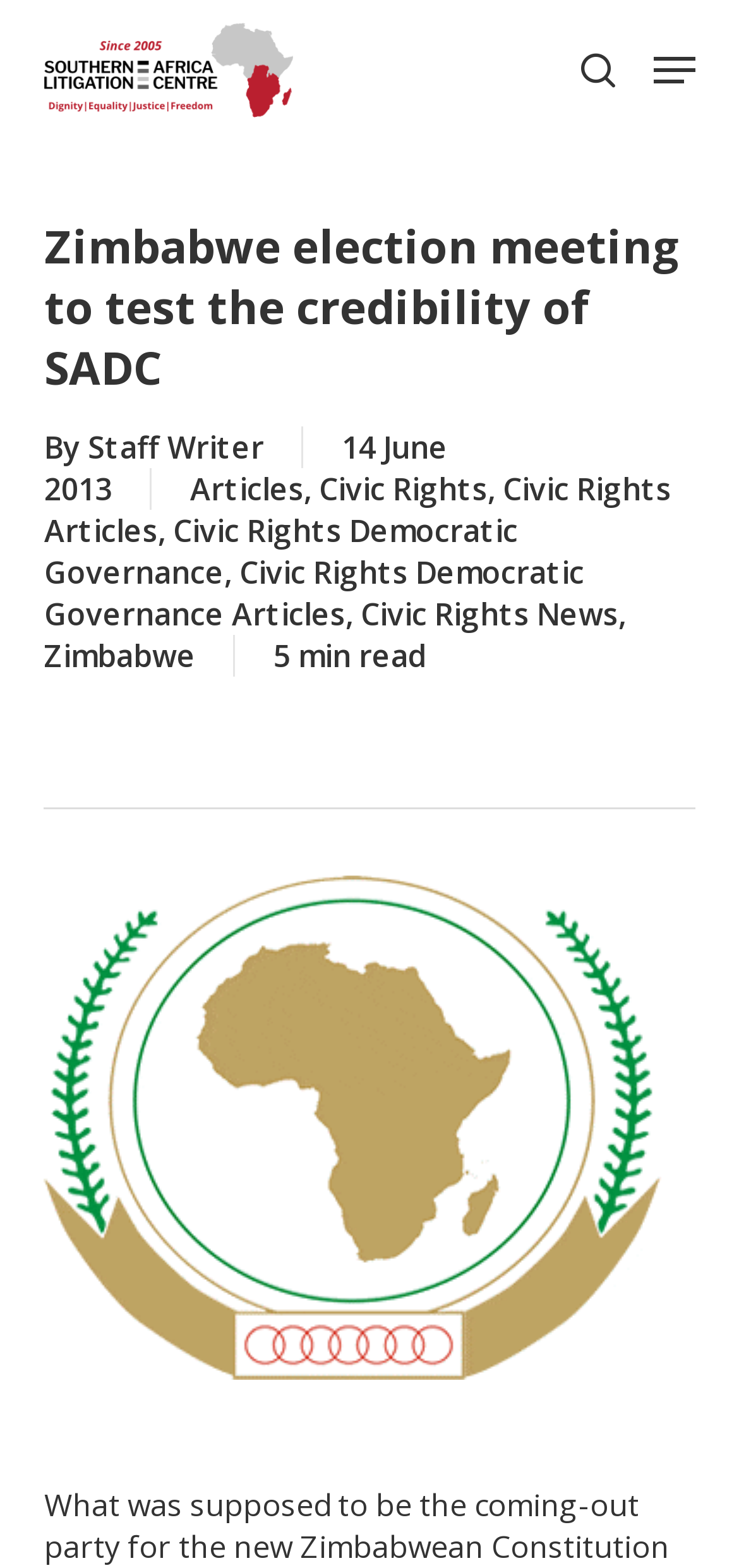Using the details from the image, please elaborate on the following question: How many minutes does it take to read the article?

I found the reading time by looking at the text at the bottom of the article, which says '5 min read'.